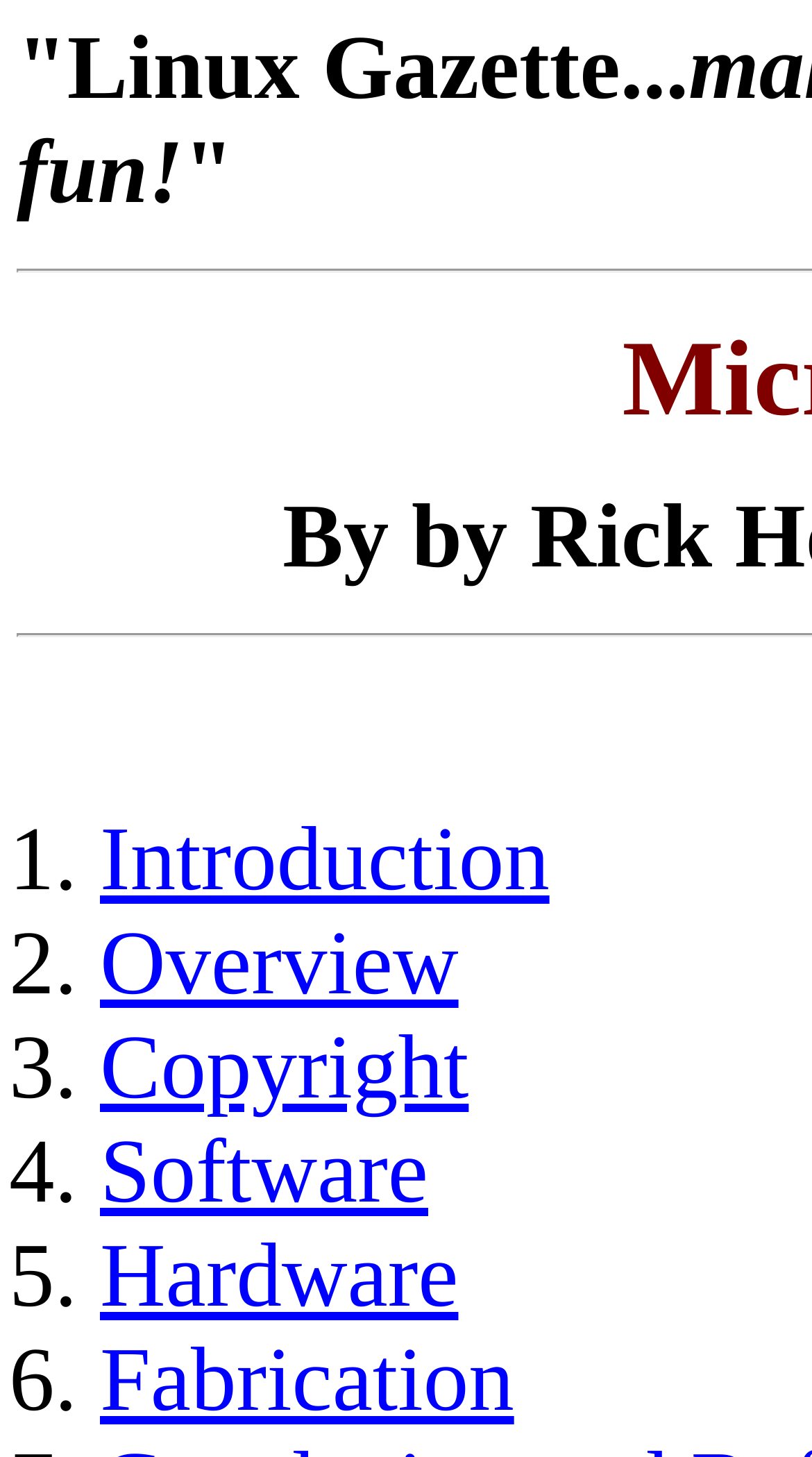Provide a one-word or short-phrase answer to the question:
What is the first topic in the list?

Introduction